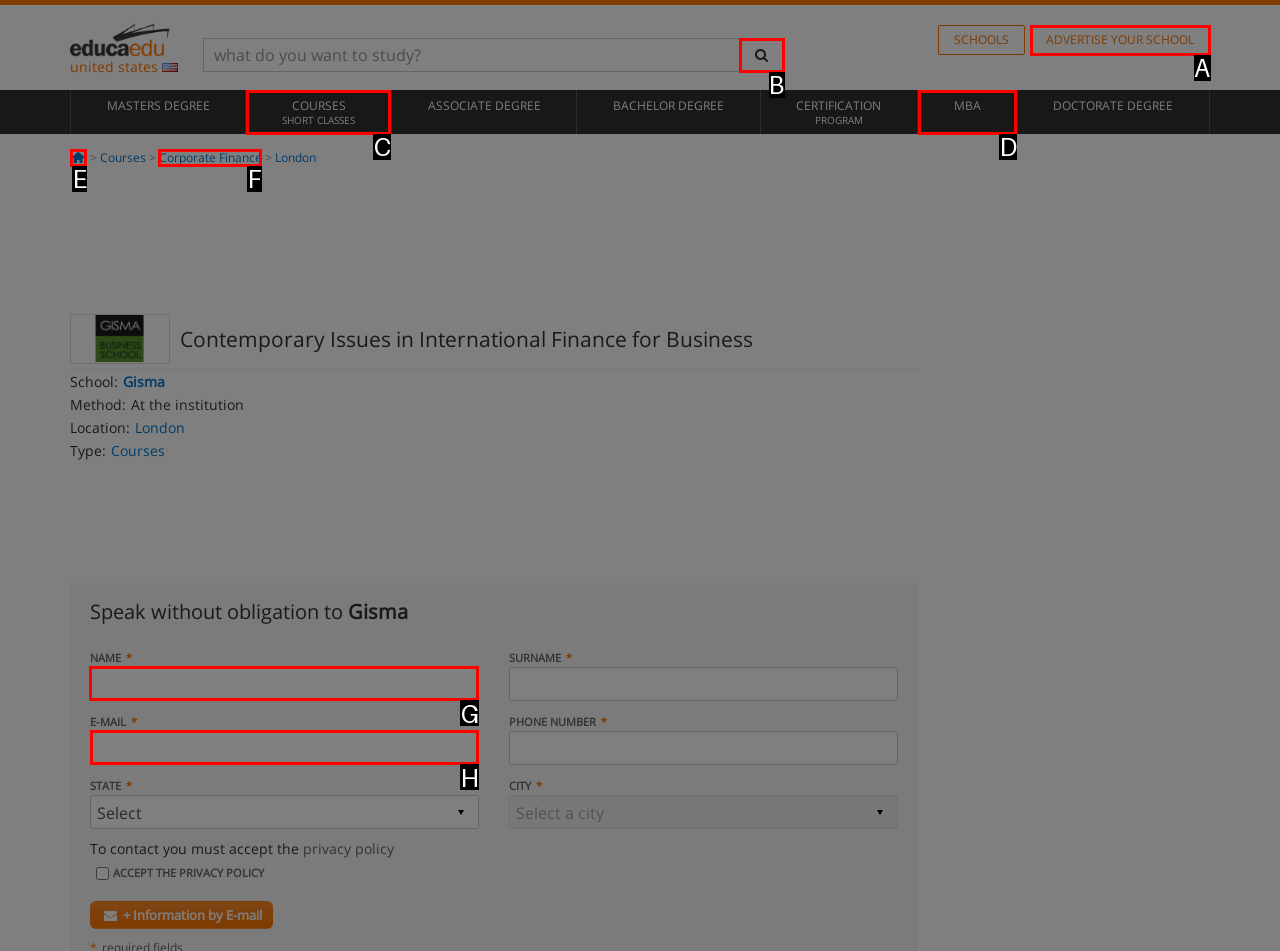Find the option you need to click to complete the following instruction: enter your name
Answer with the corresponding letter from the choices given directly.

G